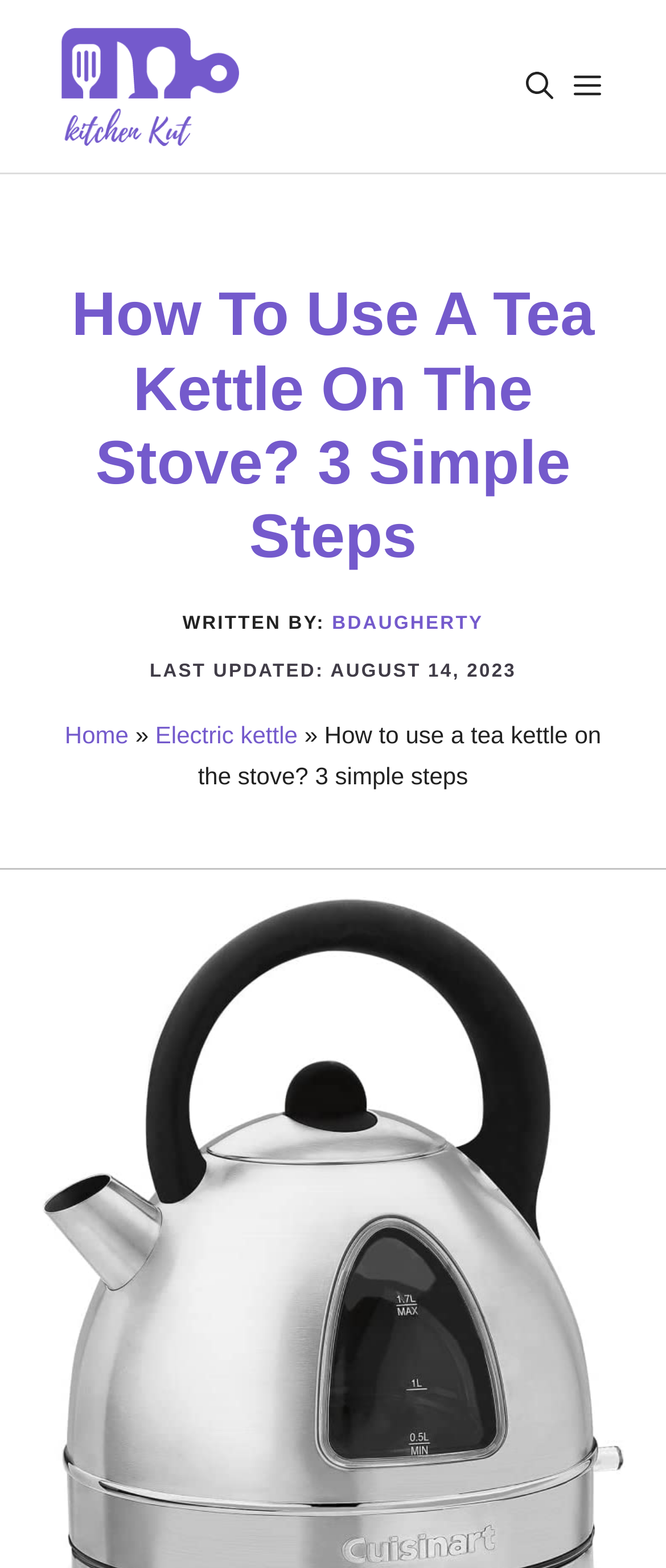Answer the following query concisely with a single word or phrase:
Is there a search bar on the page?

Yes